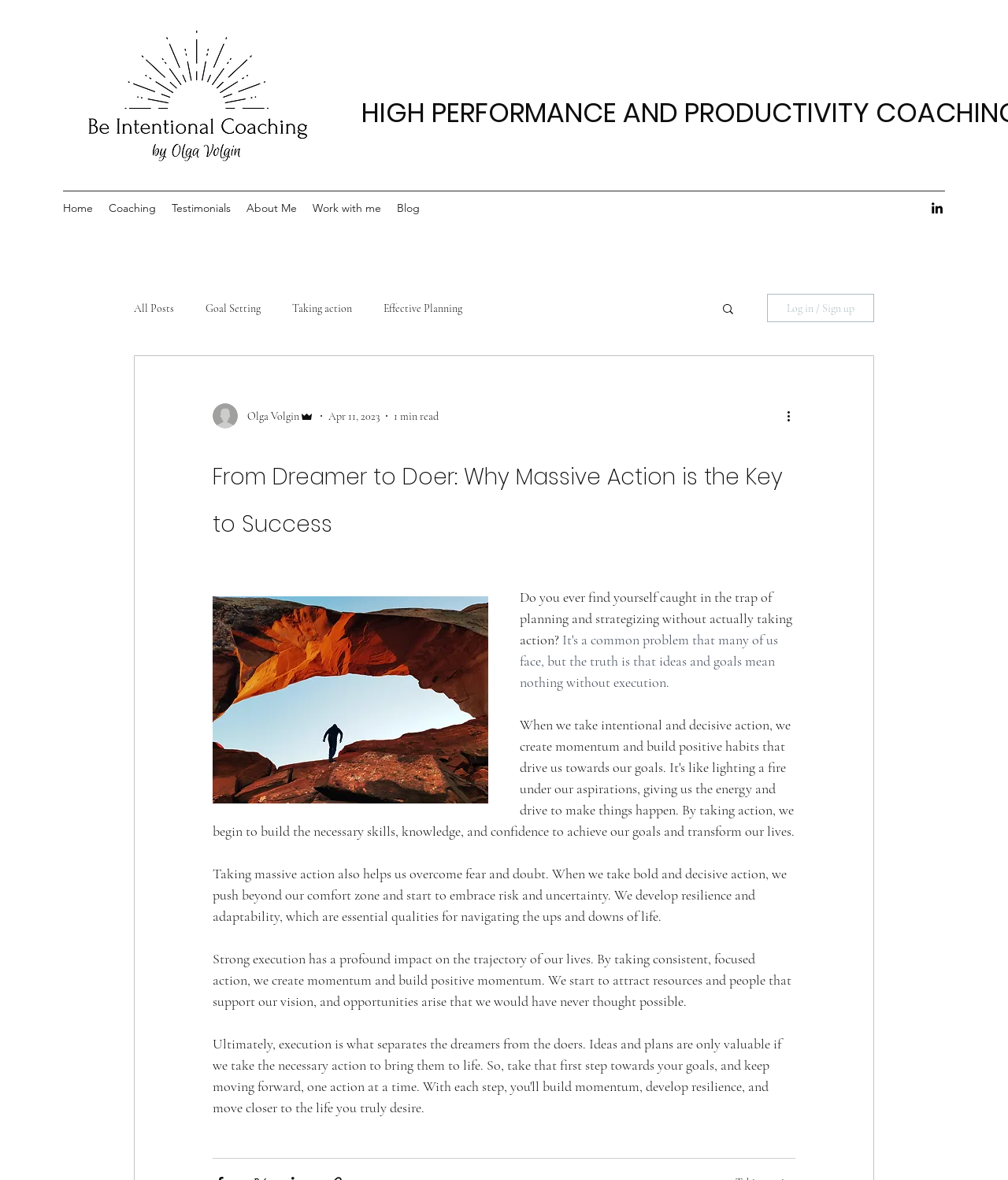Find the bounding box coordinates for the HTML element described in this sentence: "Log in / Sign up". Provide the coordinates as four float numbers between 0 and 1, in the format [left, top, right, bottom].

[0.761, 0.249, 0.867, 0.273]